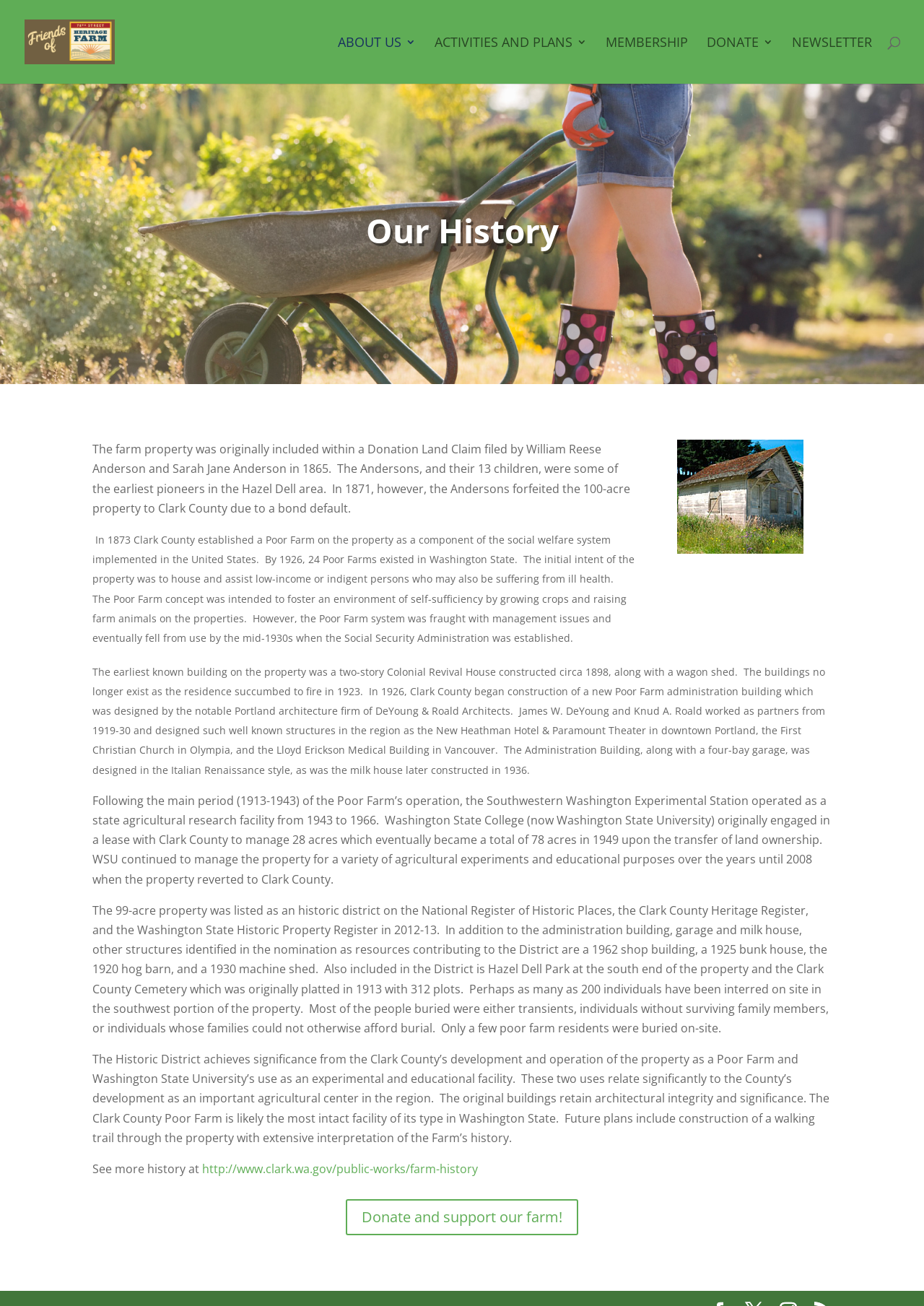Summarize the webpage with intricate details.

The webpage is about the history of Friends of Heritage Farm. At the top, there is a logo of Friends of Heritage Farm, which is an image with a link to the organization's homepage. Below the logo, there are six navigation links: ABOUT US, ACTIVITIES AND PLANS, MEMBERSHIP, DONATE, NEWSLETTER, and others.

The main content of the webpage is an article about the history of the farm. The article is divided into several sections, each with a heading and a block of text. The first section is titled "Our History" and provides an overview of the farm's history, including its establishment as a Poor Farm in 1873 and its operation until the mid-1930s.

The article continues with a description of the farm's buildings, including the administration building, garage, and milk house, which were designed in the Italian Renaissance style. There are also images scattered throughout the article, including a photo of the farm's property.

The article then discusses the farm's later years, including its use as a state agricultural research facility from 1943 to 1966 and its eventual transfer to Clark County in 2008. The property was listed as an historic district on the National Register of Historic Places in 2012-13.

At the bottom of the article, there is a call to action to "See more history" with a link to a webpage with more information about the farm's history. There is also a link to donate and support the farm.